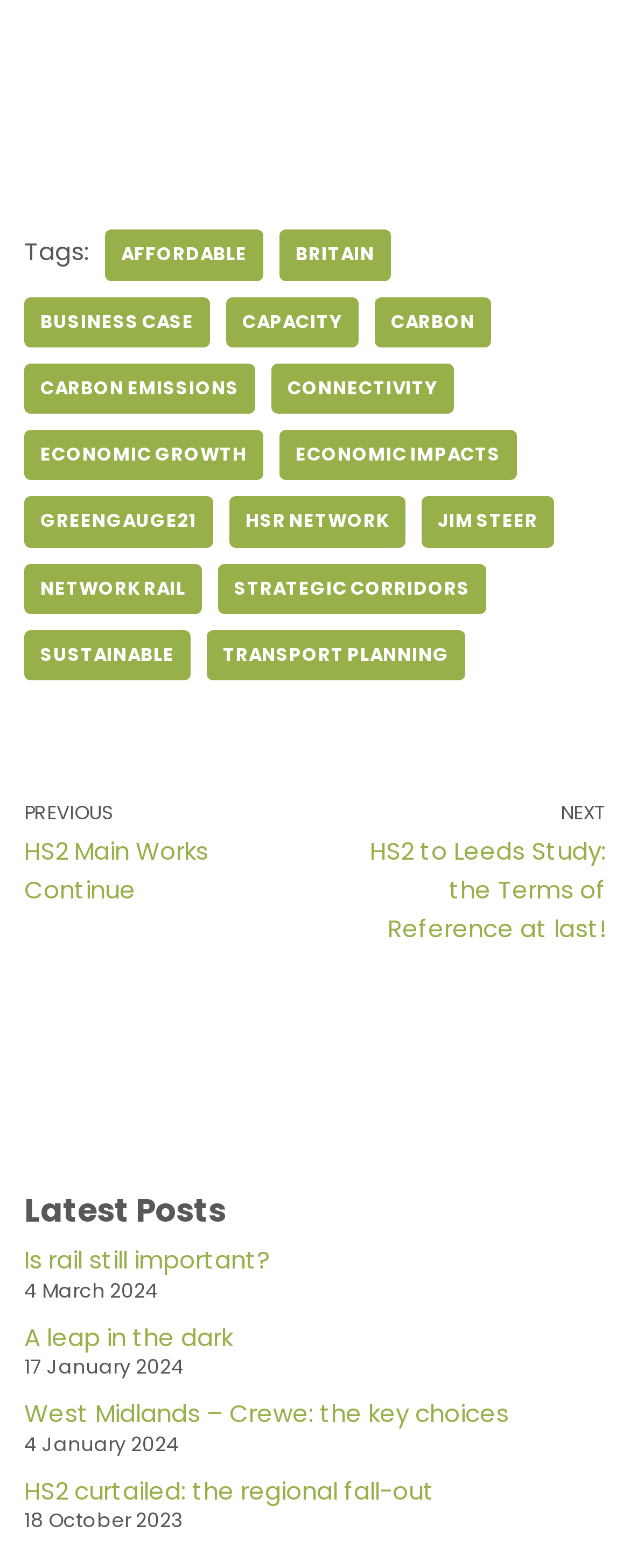Extract the bounding box coordinates for the UI element described by the text: "transport planning". The coordinates should be in the form of [left, top, right, bottom] with values between 0 and 1.

[0.328, 0.402, 0.738, 0.434]